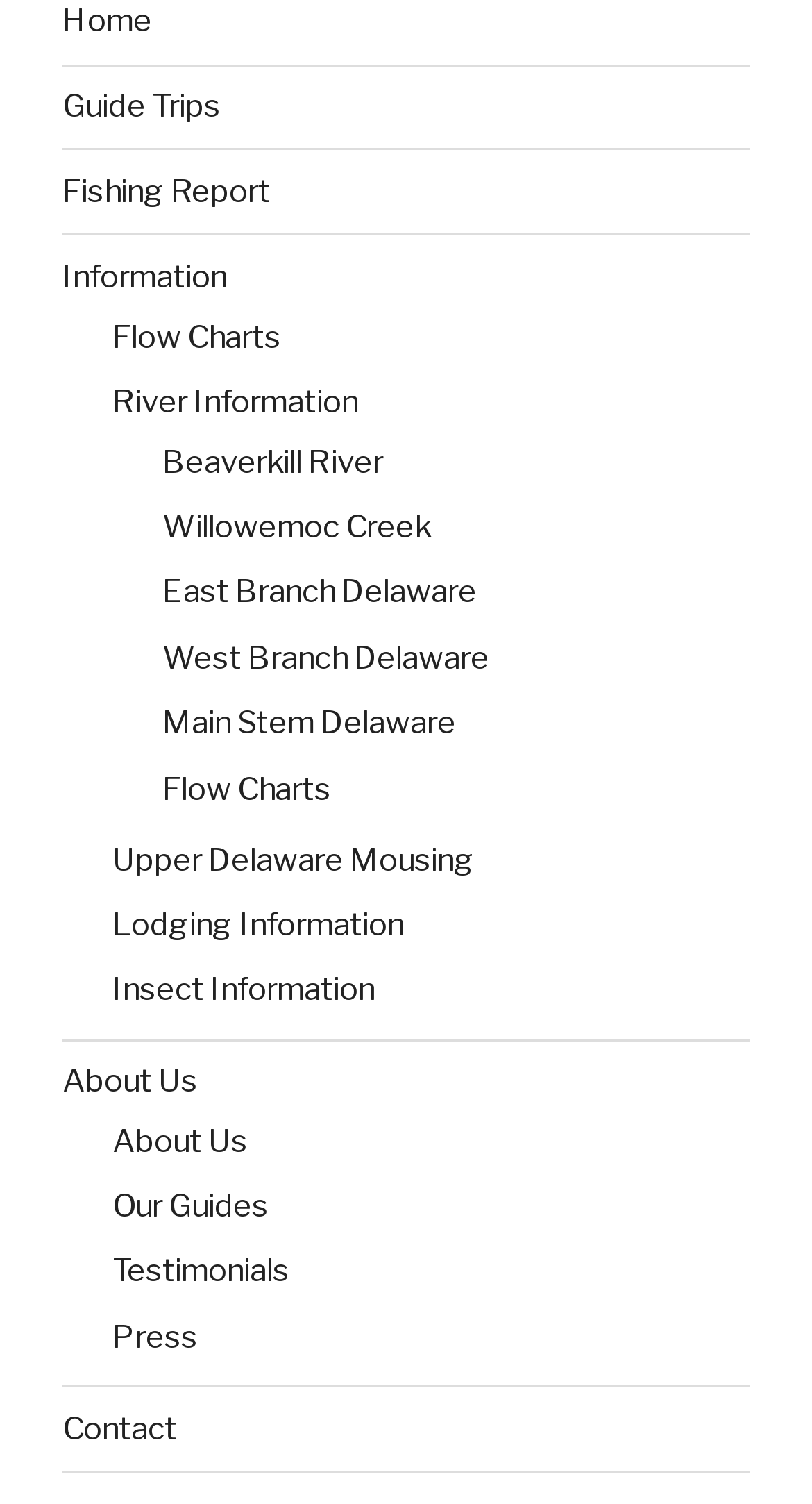Please identify the bounding box coordinates for the region that you need to click to follow this instruction: "contact us".

[0.077, 0.937, 0.218, 0.962]